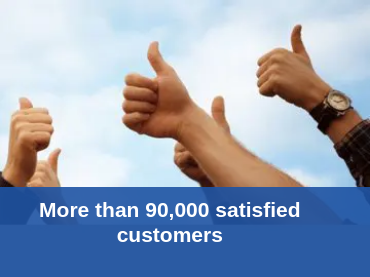Please answer the following question using a single word or phrase: How many satisfied customers are mentioned?

More than 90,000